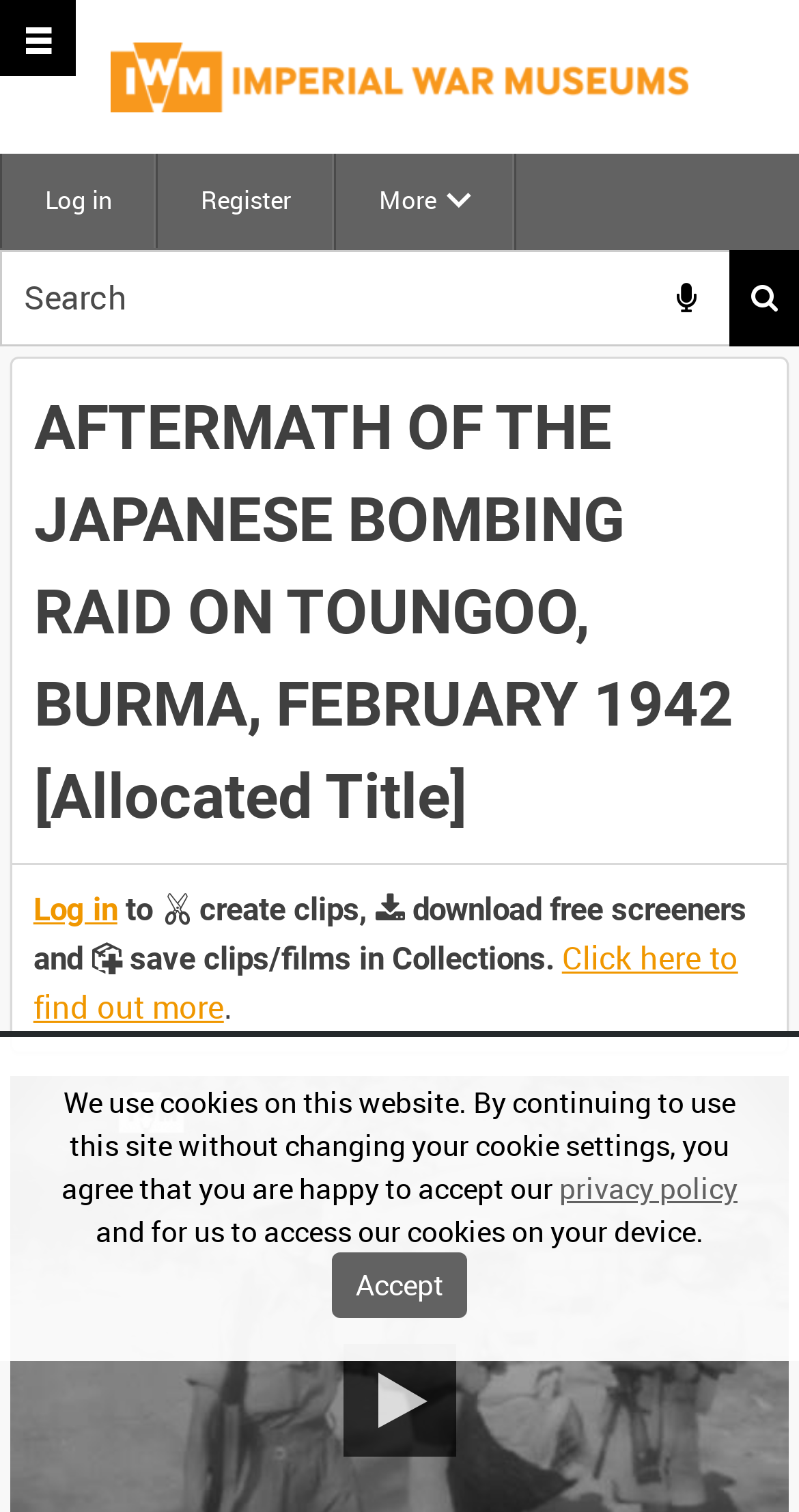What is the purpose of the searchbox?
Using the information presented in the image, please offer a detailed response to the question.

The searchbox is located at the top of the webpage, with a button labeled 'Search' next to it. This suggests that the searchbox is intended for users to input search queries and retrieve relevant results.